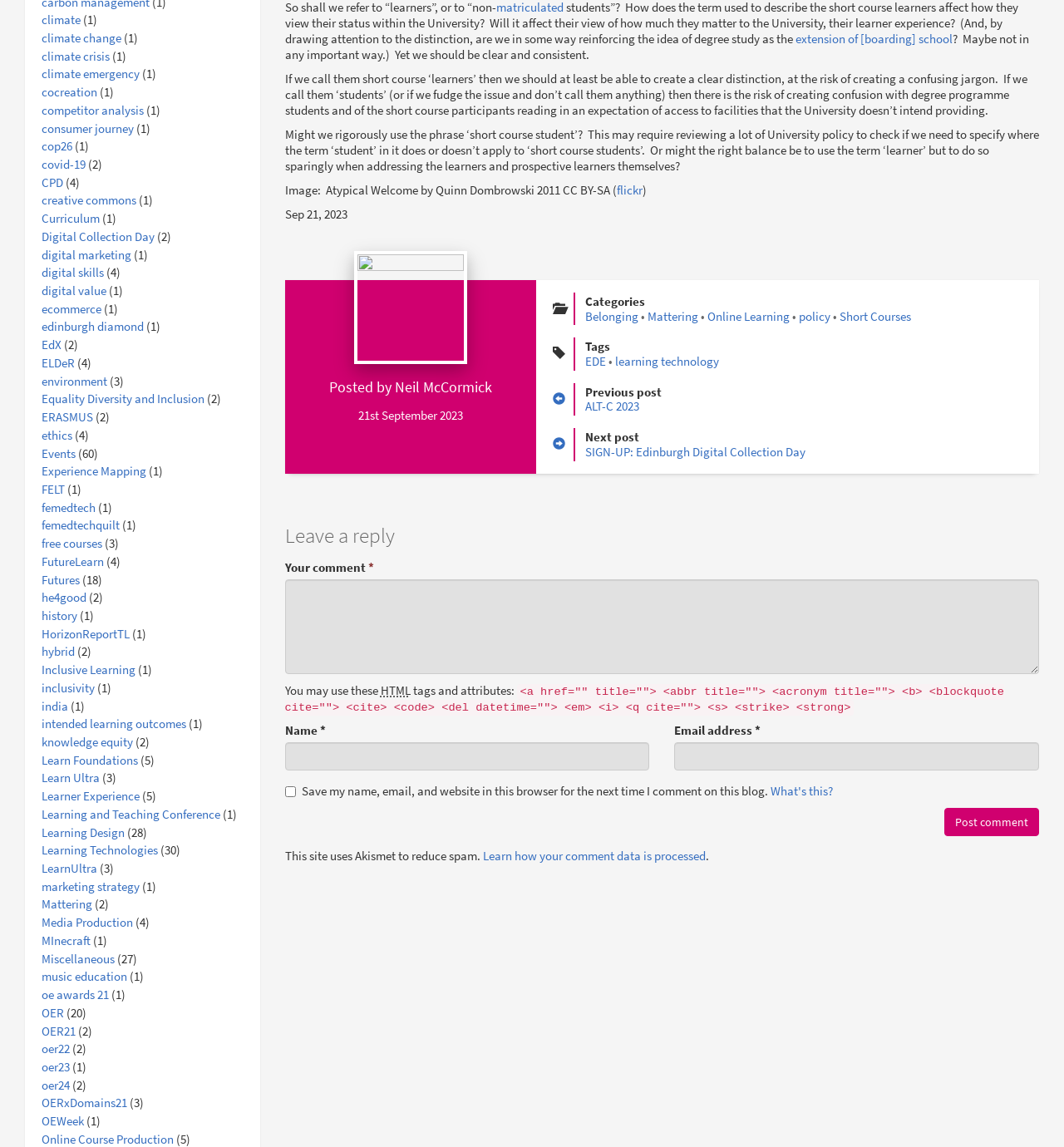Locate the bounding box coordinates of the clickable area needed to fulfill the instruction: "visit the page about digital marketing".

[0.039, 0.215, 0.123, 0.229]